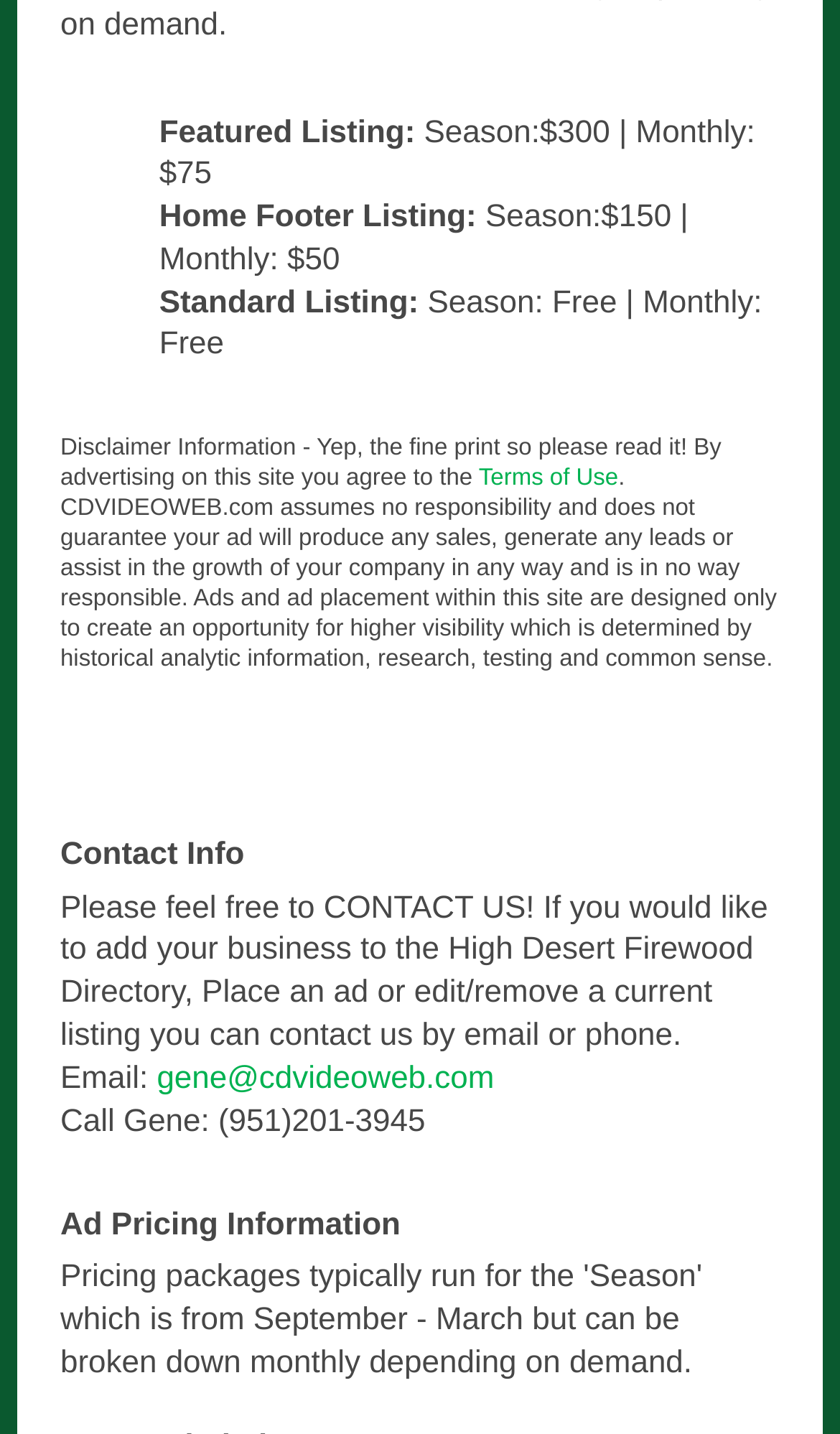Identify the bounding box coordinates for the UI element described as: "Terms of Use".

[0.57, 0.324, 0.736, 0.342]